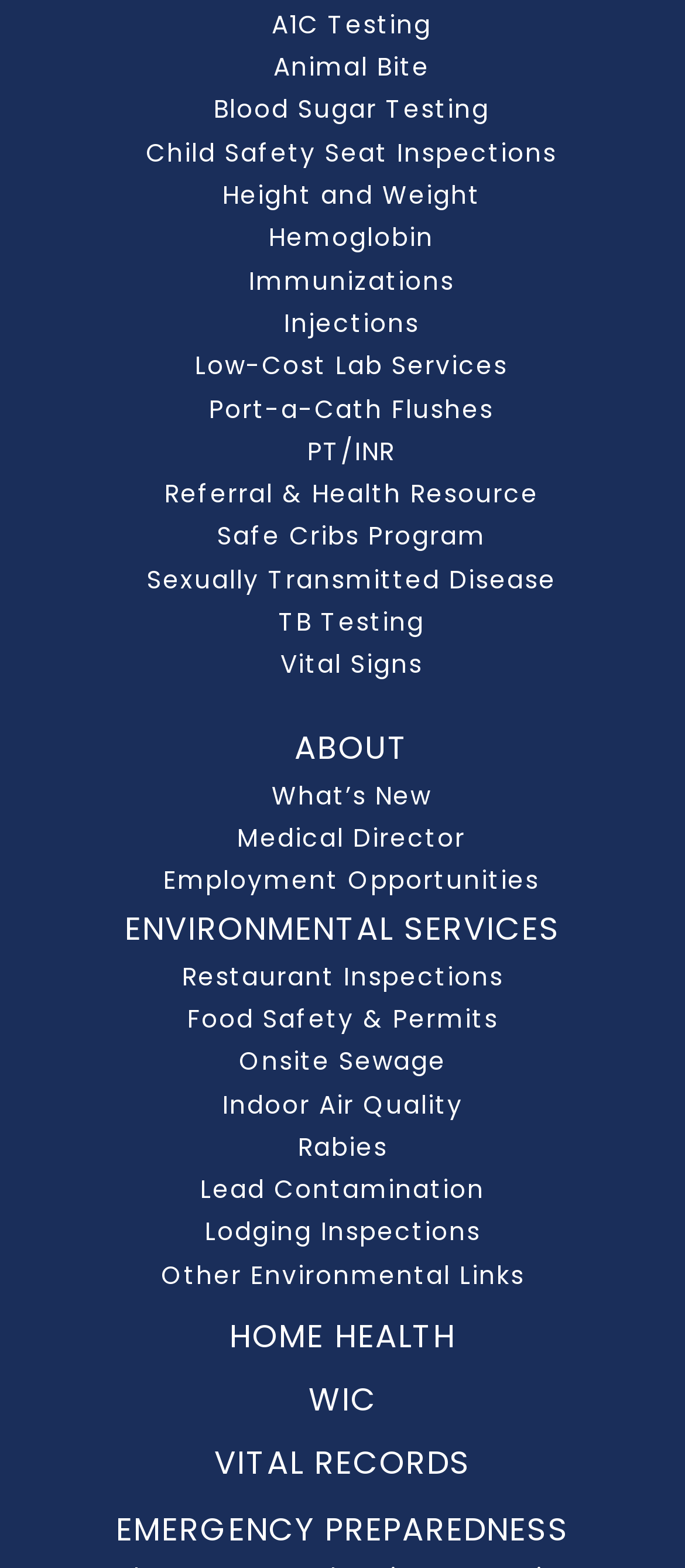Please locate the bounding box coordinates of the element that should be clicked to achieve the given instruction: "View Environmental Services".

[0.051, 0.575, 0.949, 0.827]